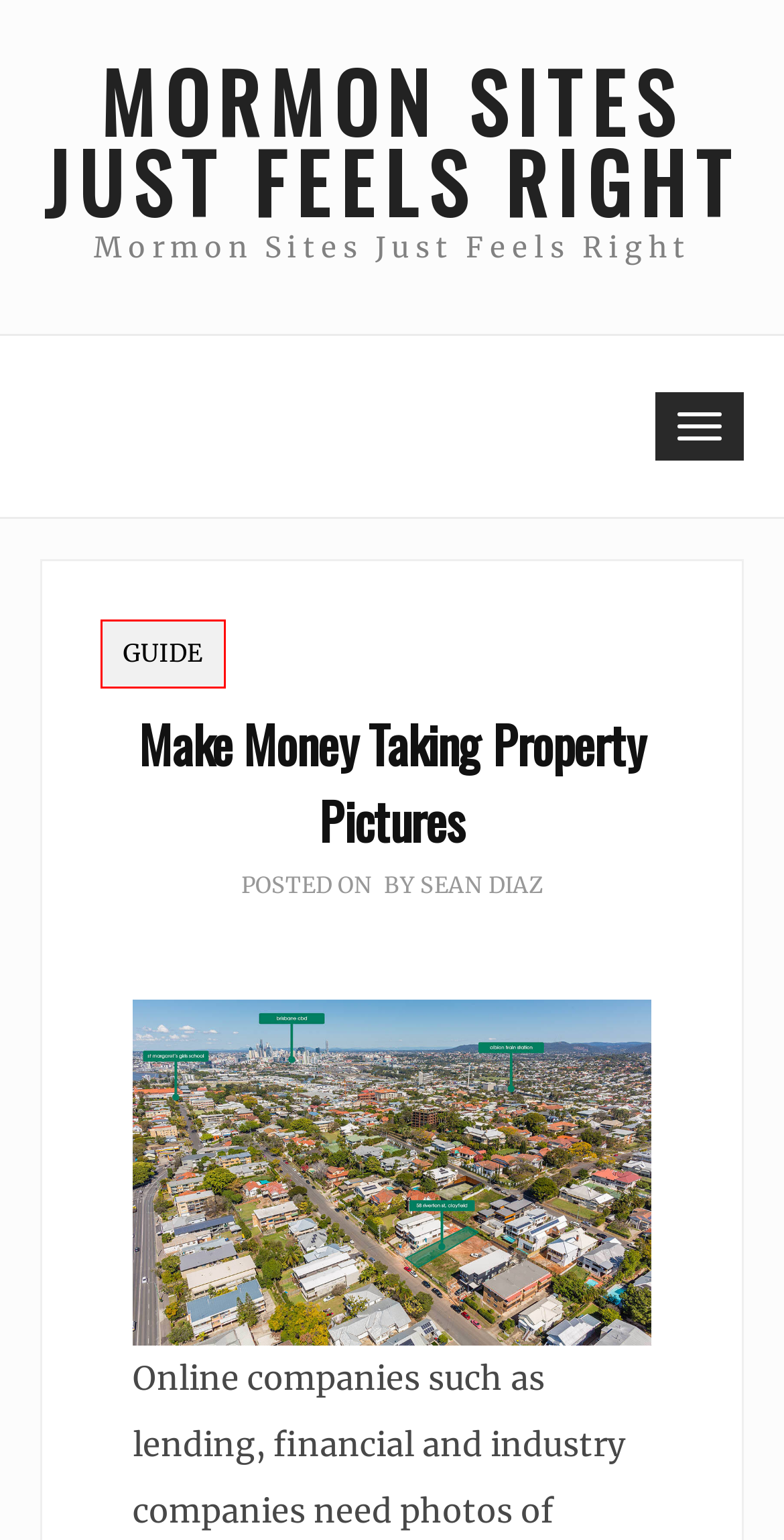Analyze the screenshot of a webpage featuring a red rectangle around an element. Pick the description that best fits the new webpage after interacting with the element inside the red bounding box. Here are the candidates:
A. 온라인 보안: 데이터 안전을 위한 요령 - Mormon Sites Just Feels Right
B. Car Rentals In Sin City Were Though Not Always Significant - Mormon Sites Just Feels Right
C. 온라인 보안: 디지턈 세계의 수호자 - Mormon Sites Just Feels Right
D. Real Estate Photographer | San Diego | Hive Media
E. Mormon Sites Just Feels Right - Mormon Sites Just Feels Right
F. Sean Diaz, Author at Mormon Sites Just Feels Right
G. Can You Need Make Money With A Direct Sales Business? - Mormon Sites Just Feels Right
H. Guide Archives - Mormon Sites Just Feels Right

H